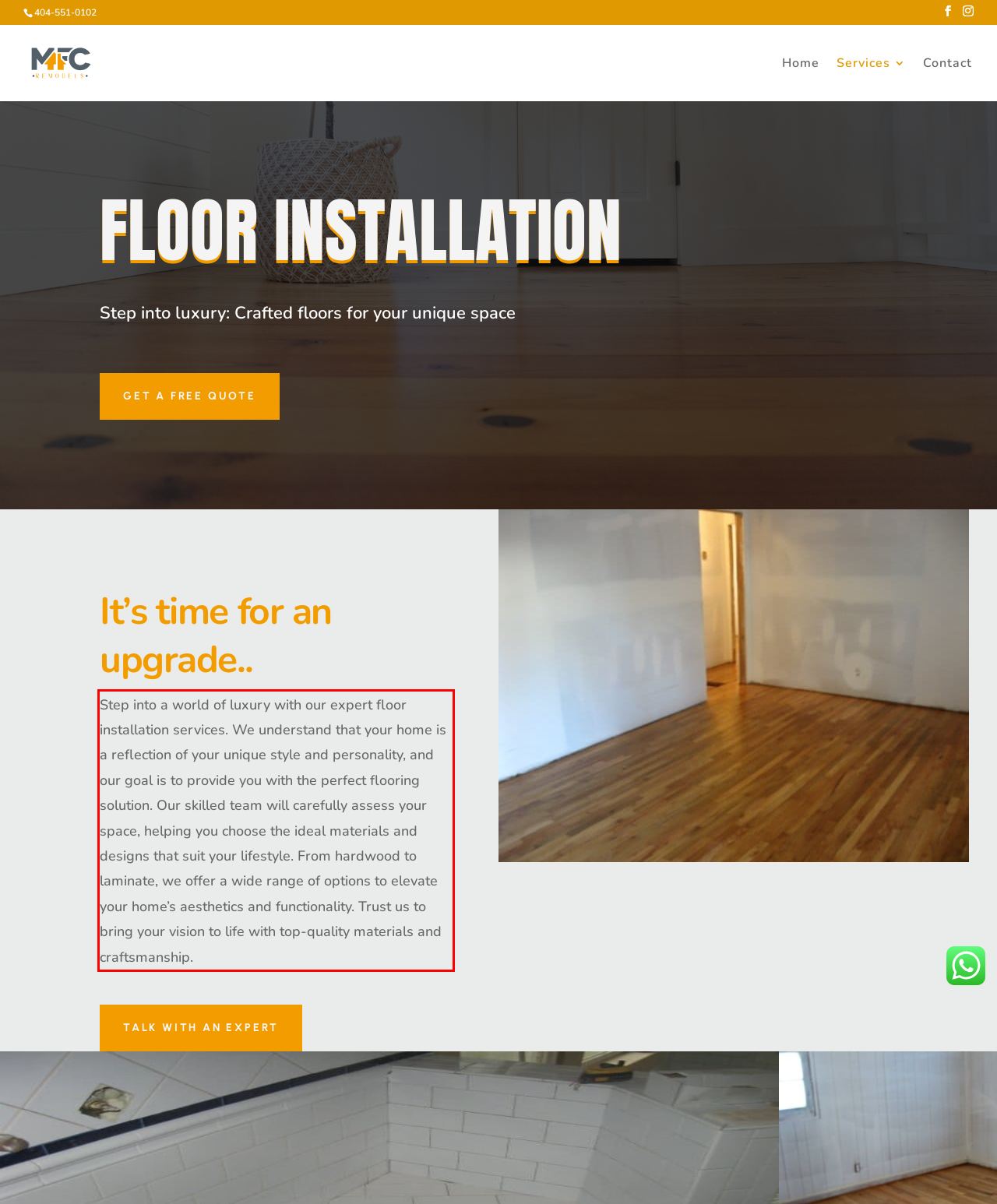Identify the red bounding box in the webpage screenshot and perform OCR to generate the text content enclosed.

Step into a world of luxury with our expert floor installation services. We understand that your home is a reflection of your unique style and personality, and our goal is to provide you with the perfect flooring solution. Our skilled team will carefully assess your space, helping you choose the ideal materials and designs that suit your lifestyle. From hardwood to laminate, we offer a wide range of options to elevate your home’s aesthetics and functionality. Trust us to bring your vision to life with top-quality materials and craftsmanship.